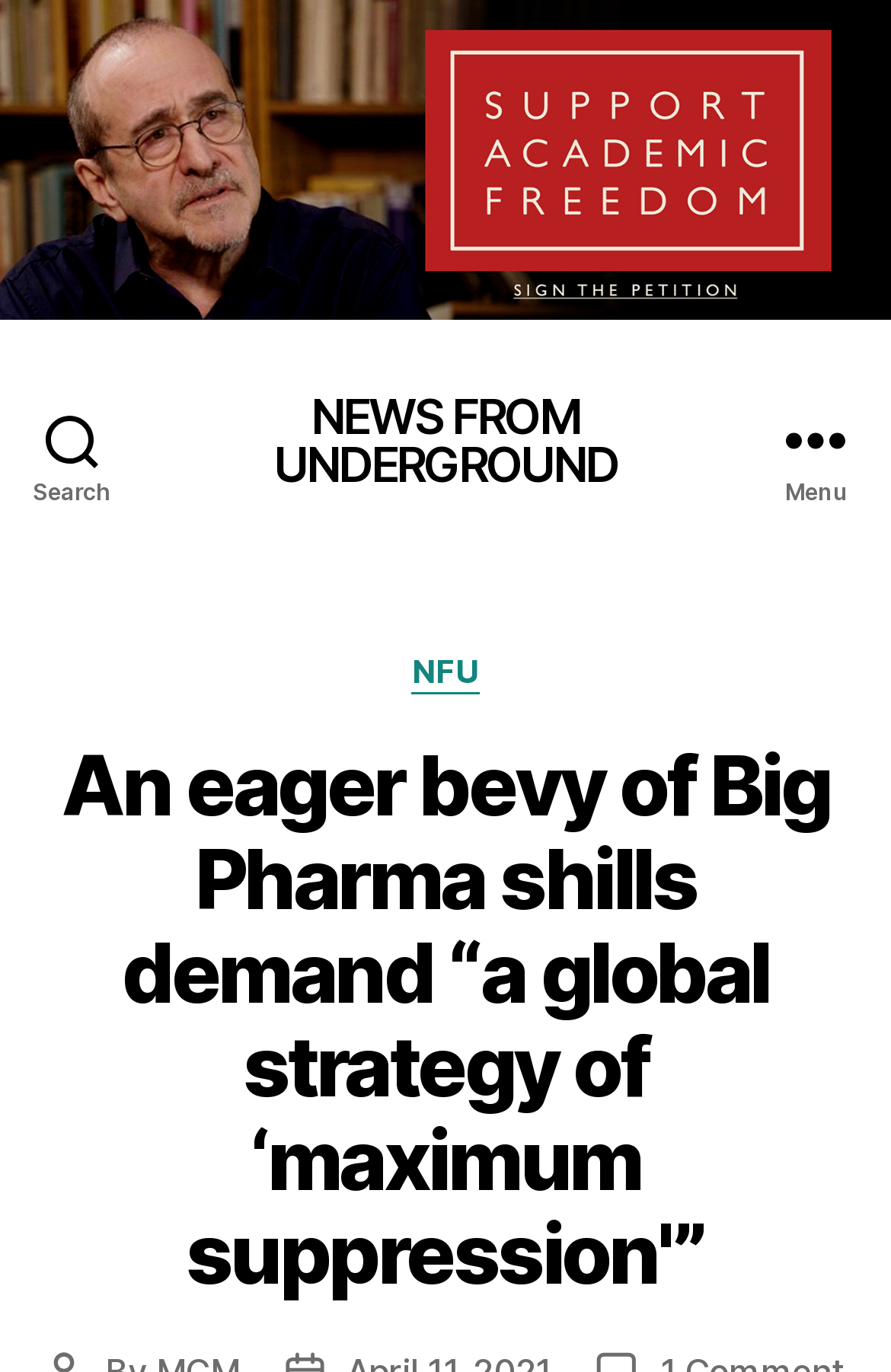Use a single word or phrase to answer the question: 
What is the text on the top-left button?

Search